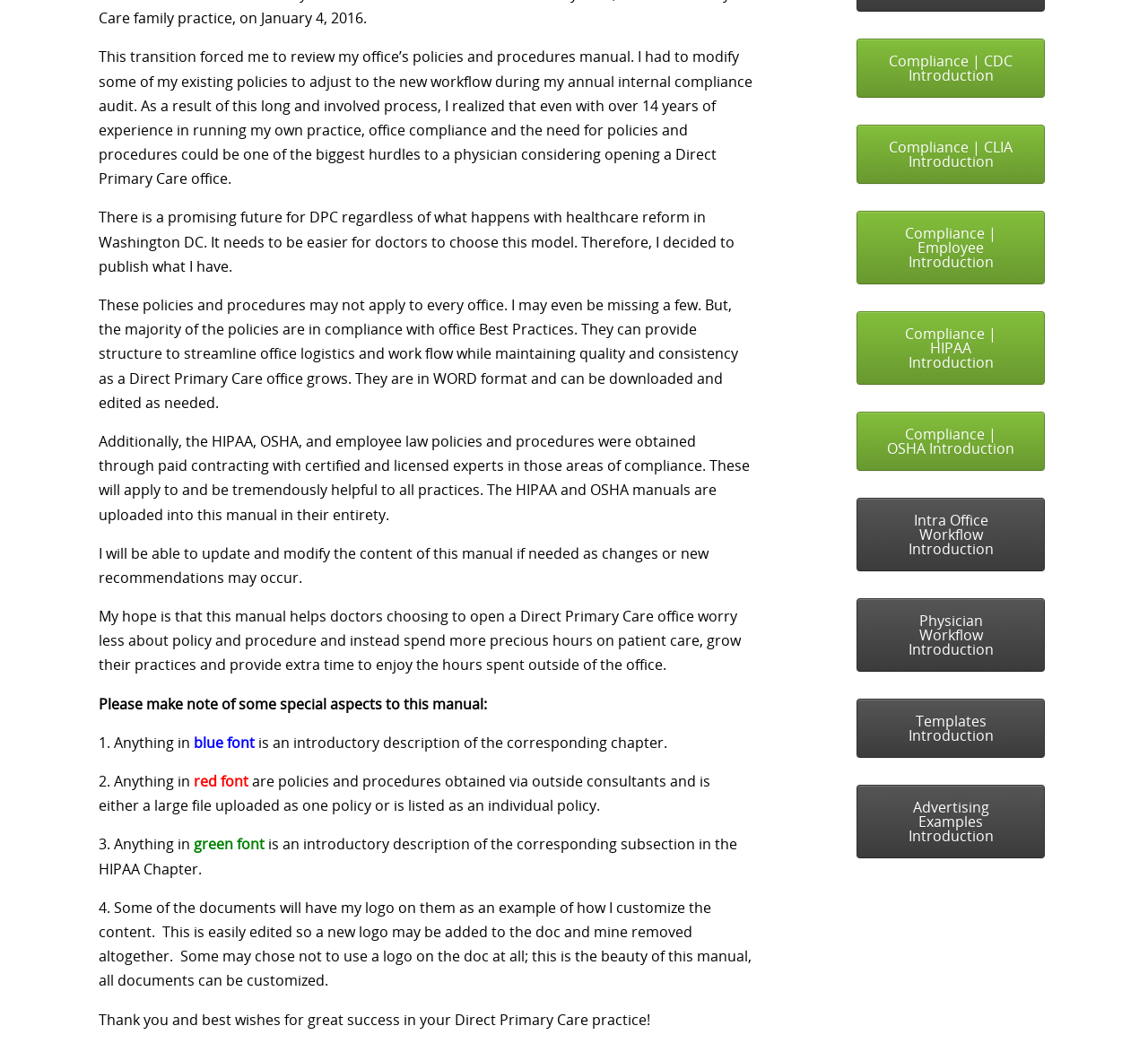Identify the bounding box coordinates for the UI element that matches this description: "Compliance | HIPAA Introduction".

[0.746, 0.296, 0.91, 0.366]